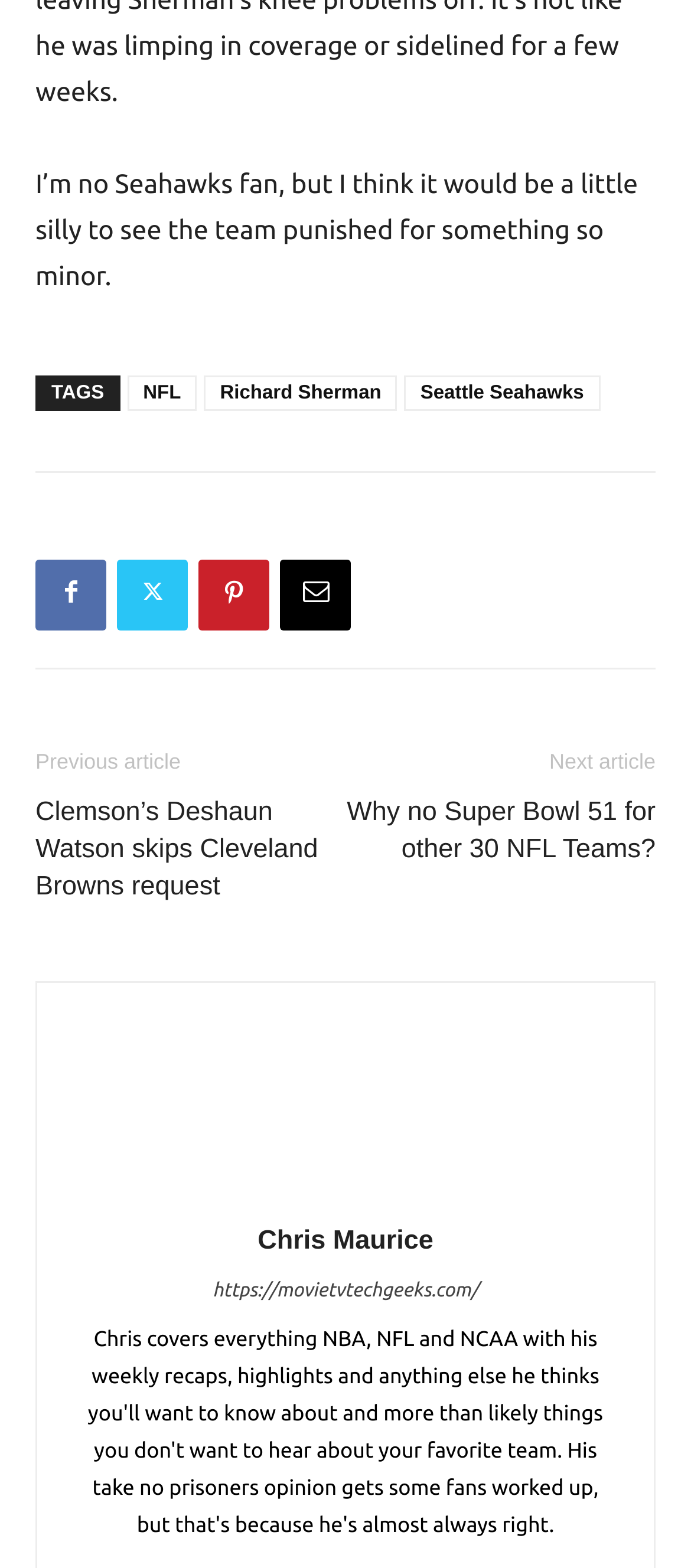Highlight the bounding box coordinates of the element that should be clicked to carry out the following instruction: "Visit the website movietvtechgeeks.com". The coordinates must be given as four float numbers ranging from 0 to 1, i.e., [left, top, right, bottom].

[0.308, 0.816, 0.692, 0.83]